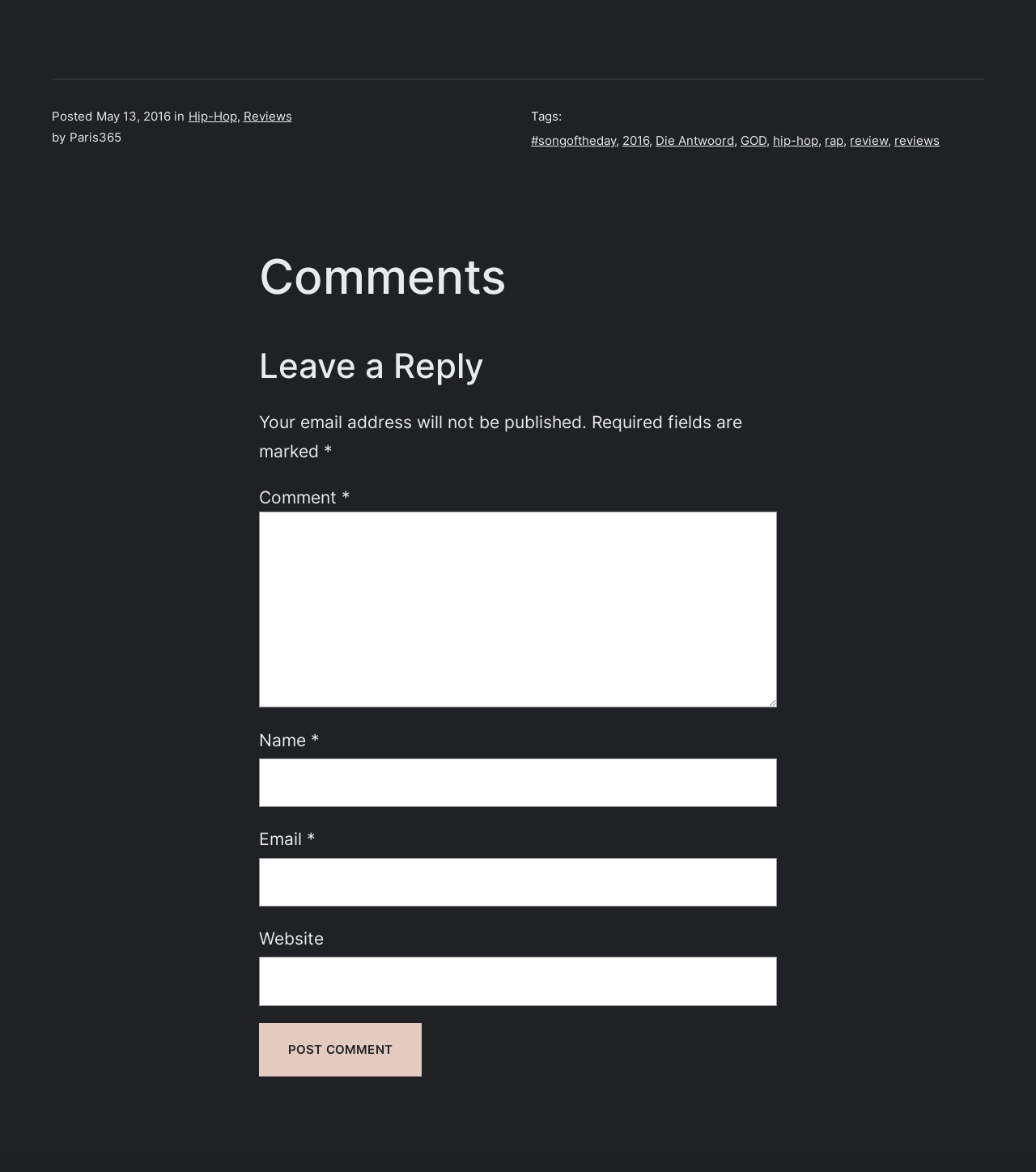Determine the bounding box coordinates of the element's region needed to click to follow the instruction: "Click the 'Post Comment' button". Provide these coordinates as four float numbers between 0 and 1, formatted as [left, top, right, bottom].

[0.25, 0.873, 0.407, 0.919]